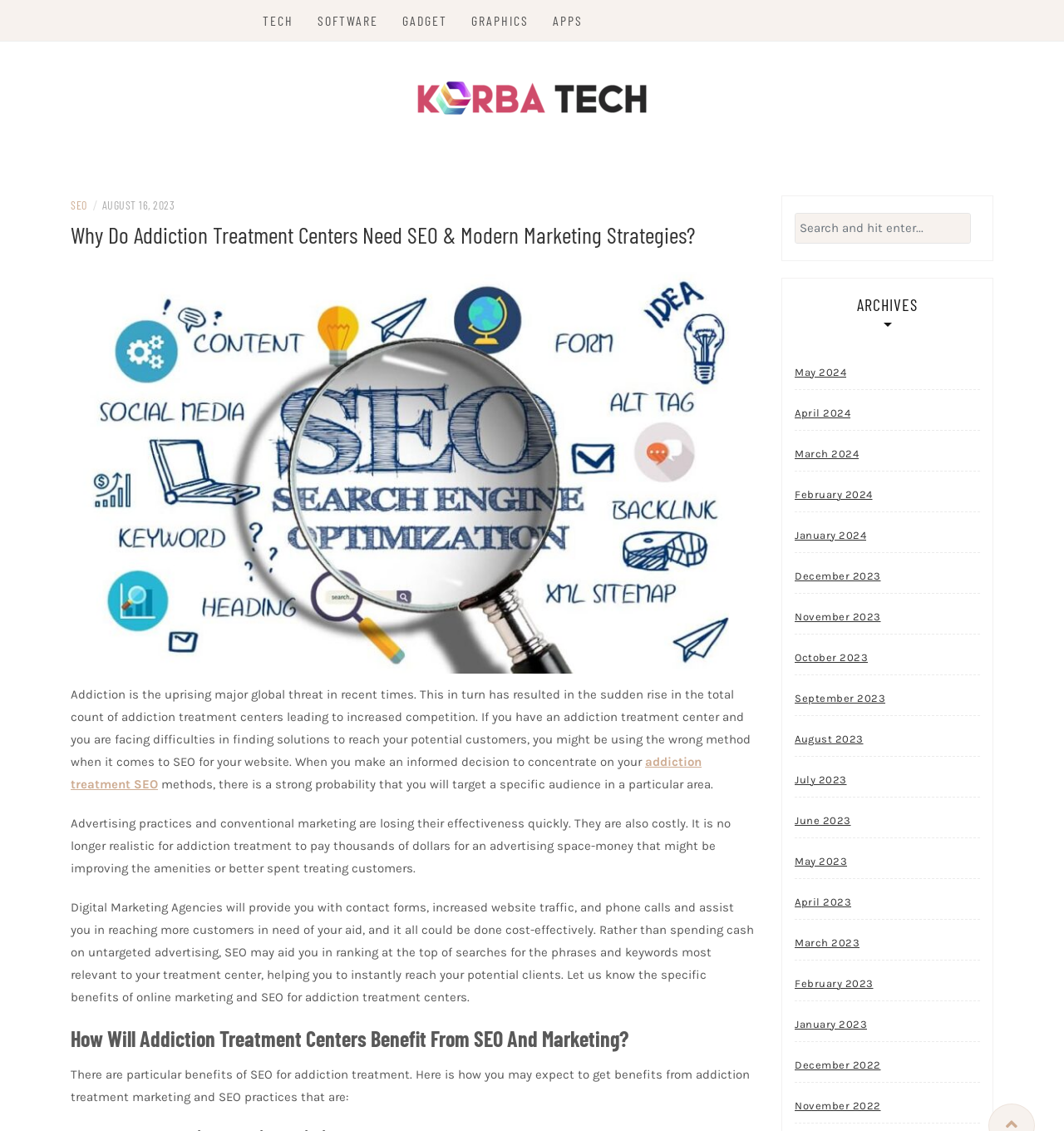Bounding box coordinates should be provided in the format (top-left x, top-left y, bottom-right x, bottom-right y) with all values between 0 and 1. Identify the bounding box for this UI element: March 2023

[0.747, 0.819, 0.808, 0.848]